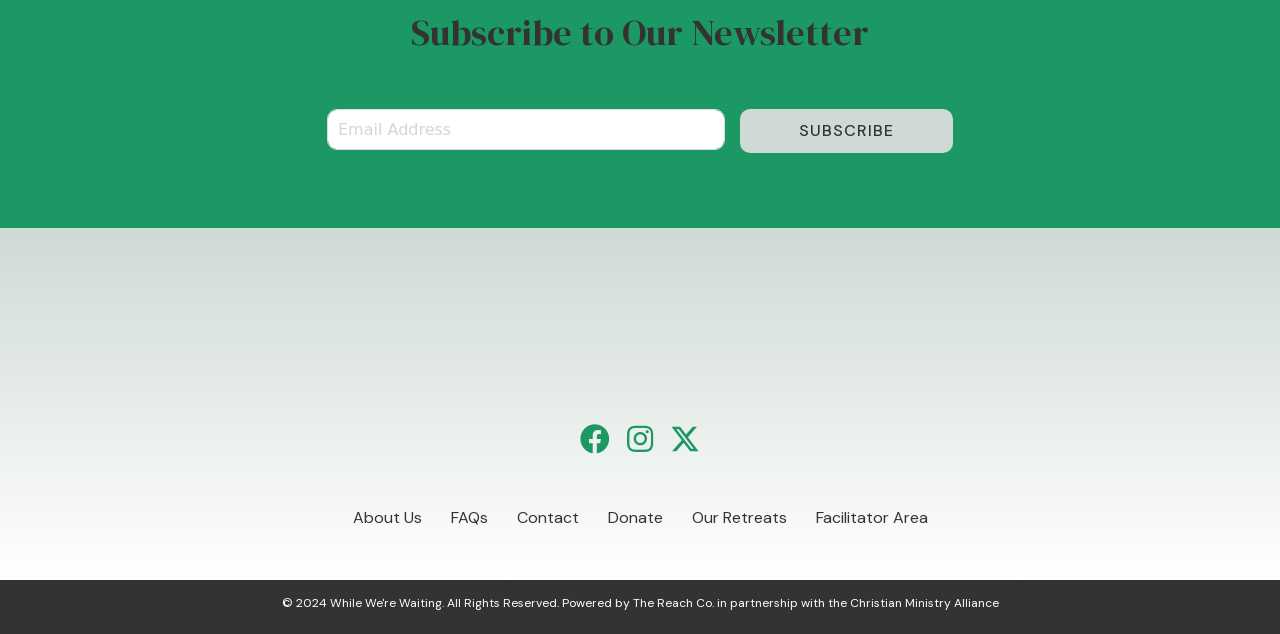How many menu items are there?
Look at the image and answer the question using a single word or phrase.

6